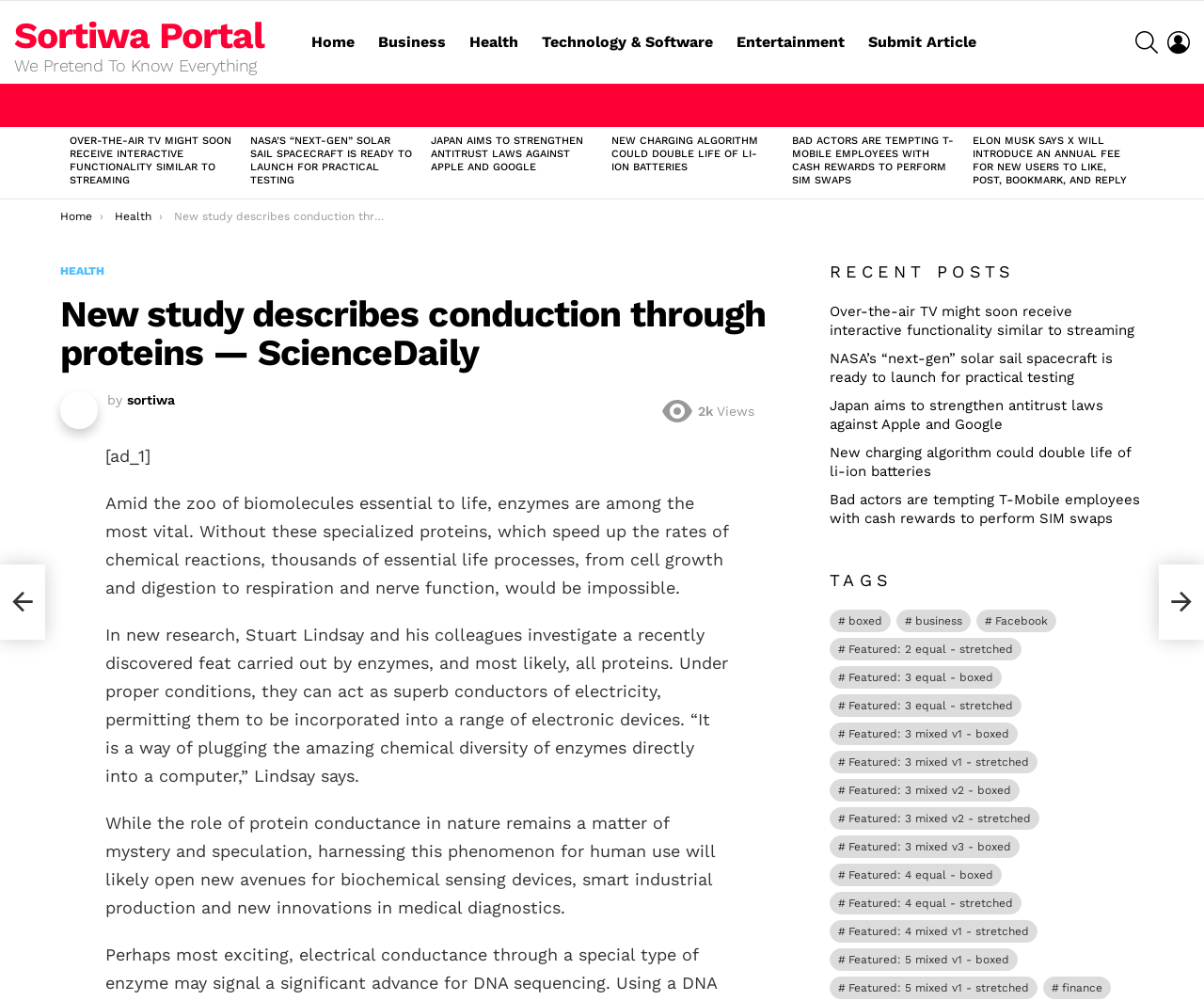Identify the coordinates of the bounding box for the element that must be clicked to accomplish the instruction: "Go to the next page".

[0.934, 0.127, 0.95, 0.199]